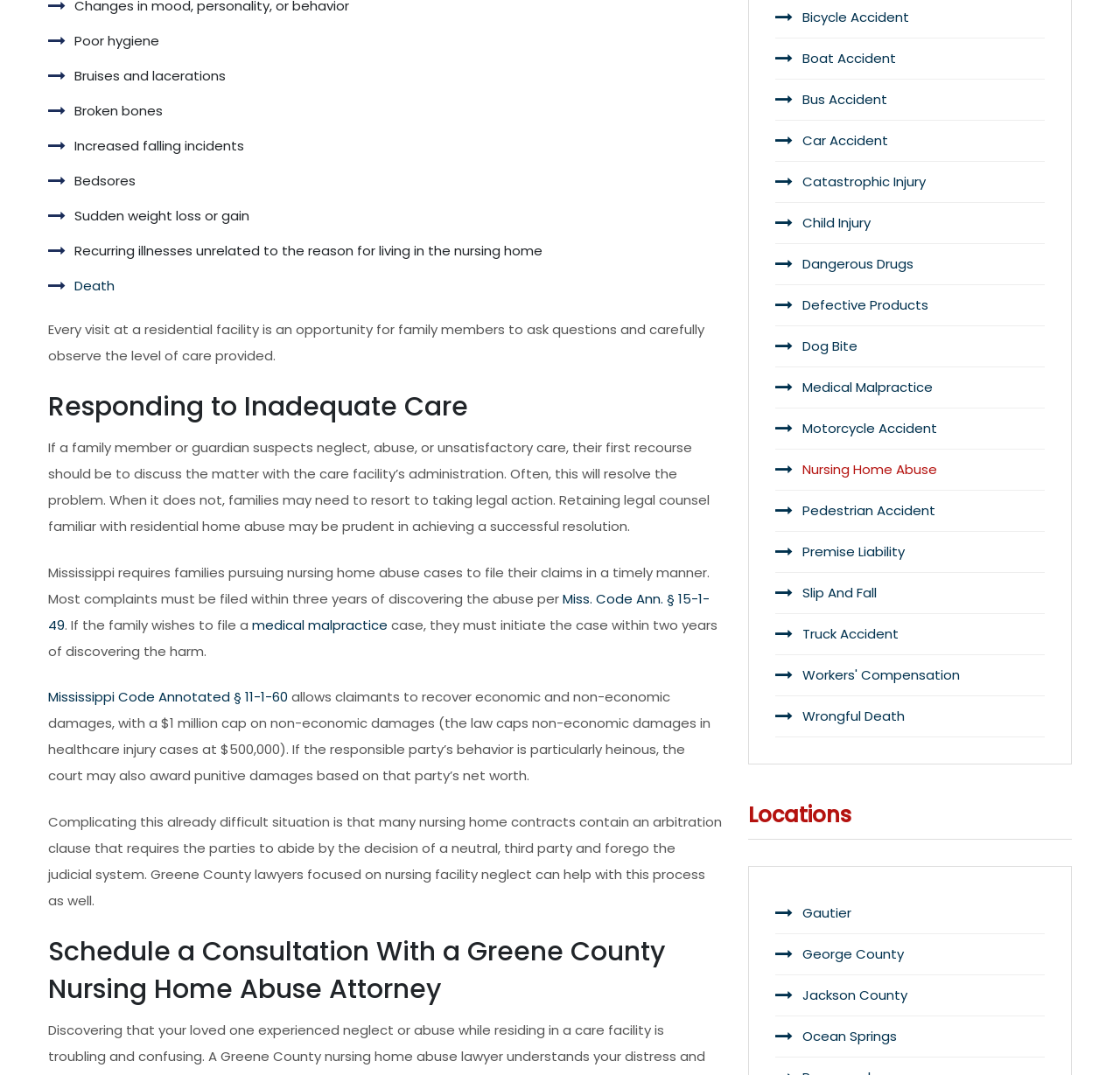Determine the bounding box coordinates of the clickable area required to perform the following instruction: "Click on 'Miss. Code Ann. § 15-1-49'". The coordinates should be represented as four float numbers between 0 and 1: [left, top, right, bottom].

[0.043, 0.548, 0.634, 0.59]